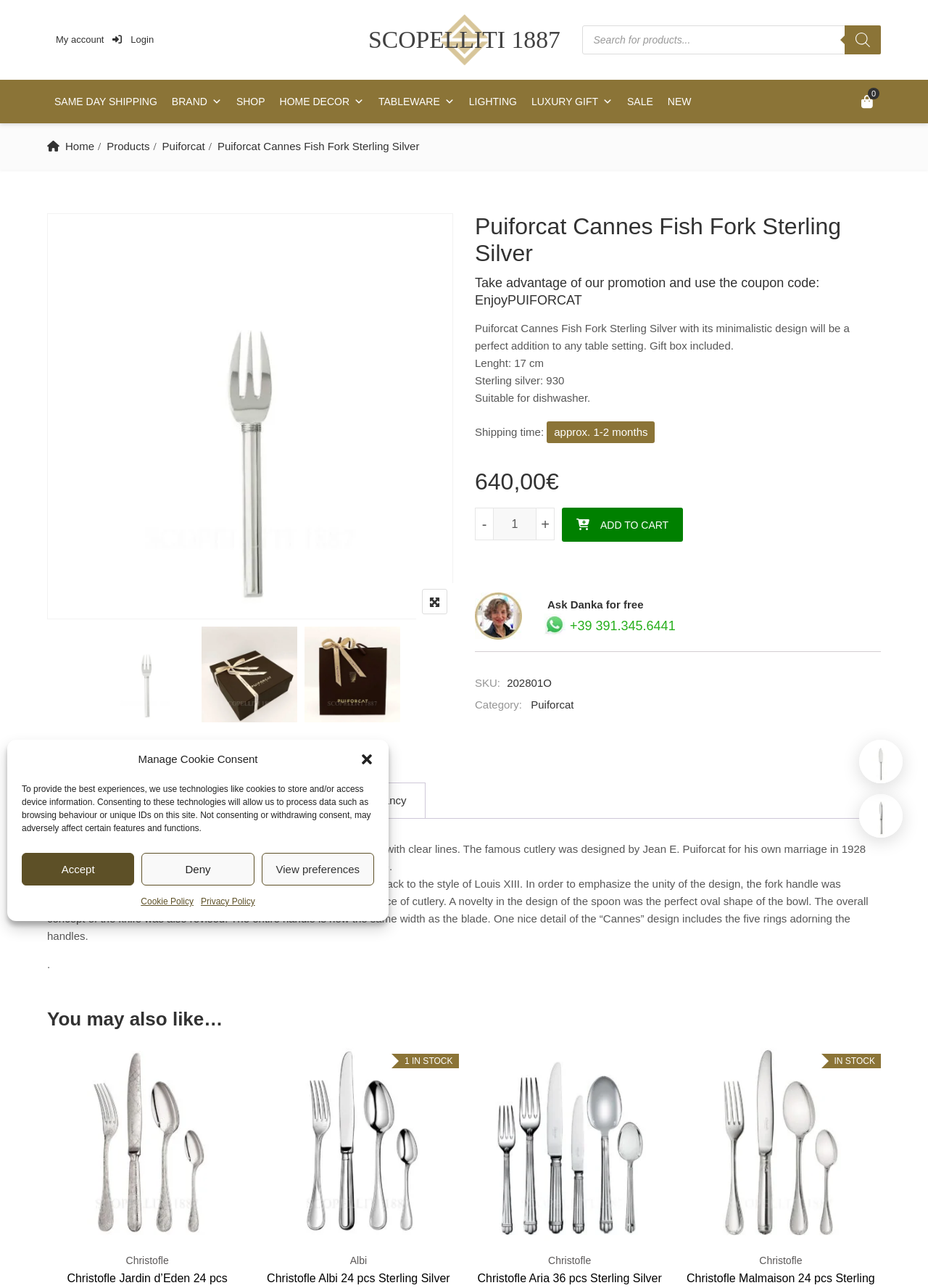Provide the bounding box coordinates for the UI element described in this sentence: "My account". The coordinates should be four float values between 0 and 1, i.e., [left, top, right, bottom].

[0.06, 0.027, 0.112, 0.035]